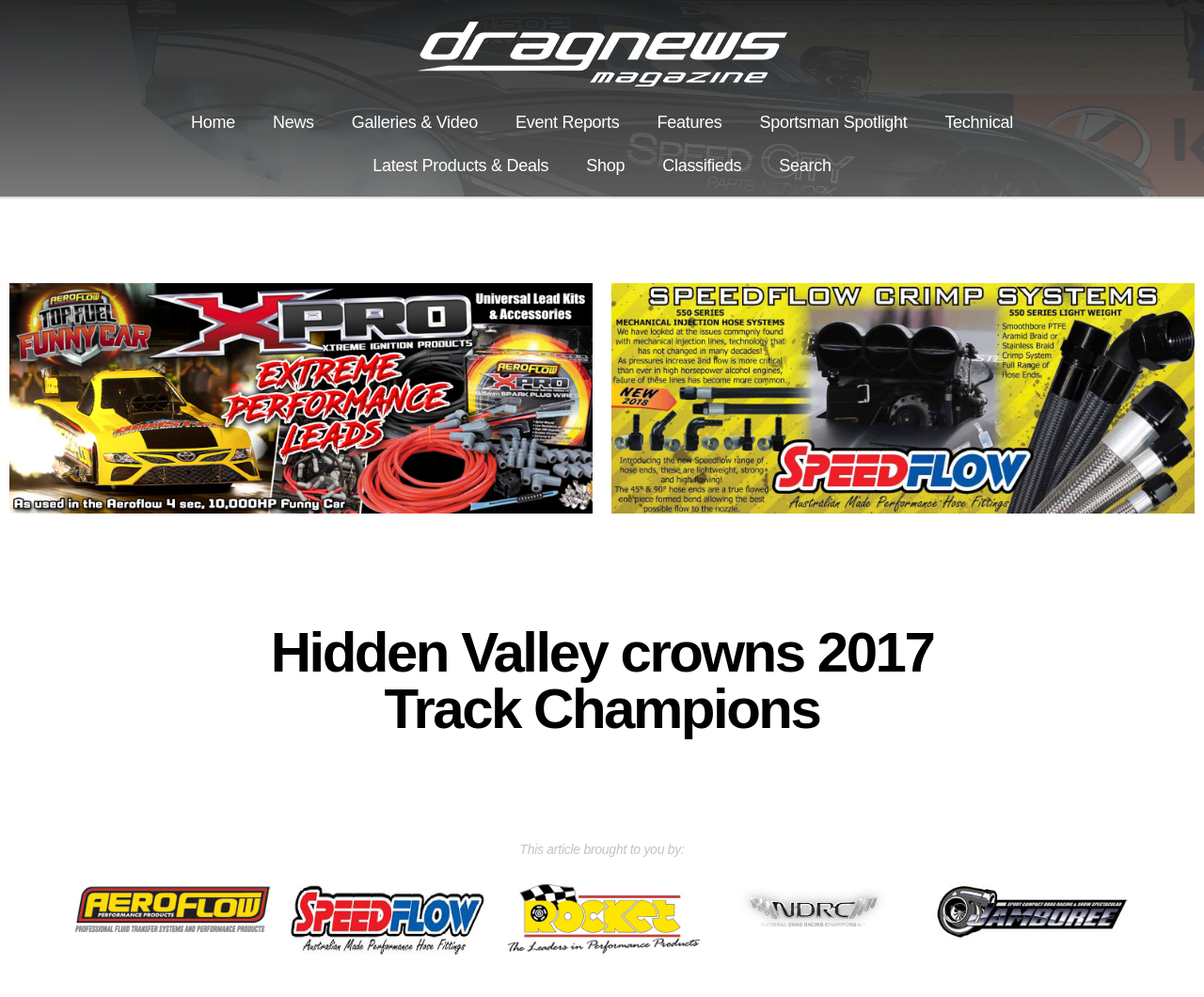Please locate the clickable area by providing the bounding box coordinates to follow this instruction: "view latest products and deals".

[0.294, 0.144, 0.471, 0.188]